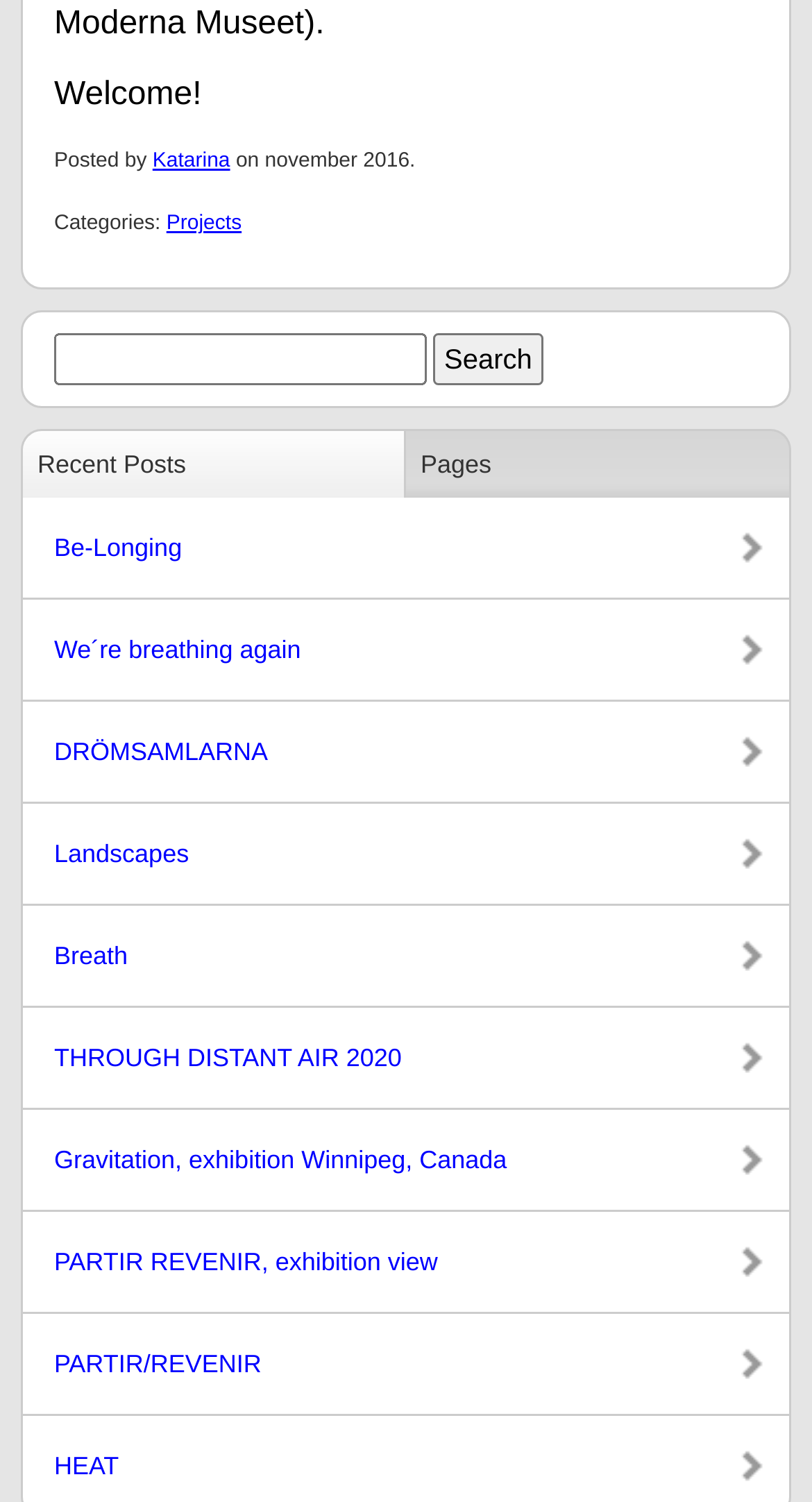Locate the bounding box coordinates of the clickable region to complete the following instruction: "Click the ABOUT tab."

None